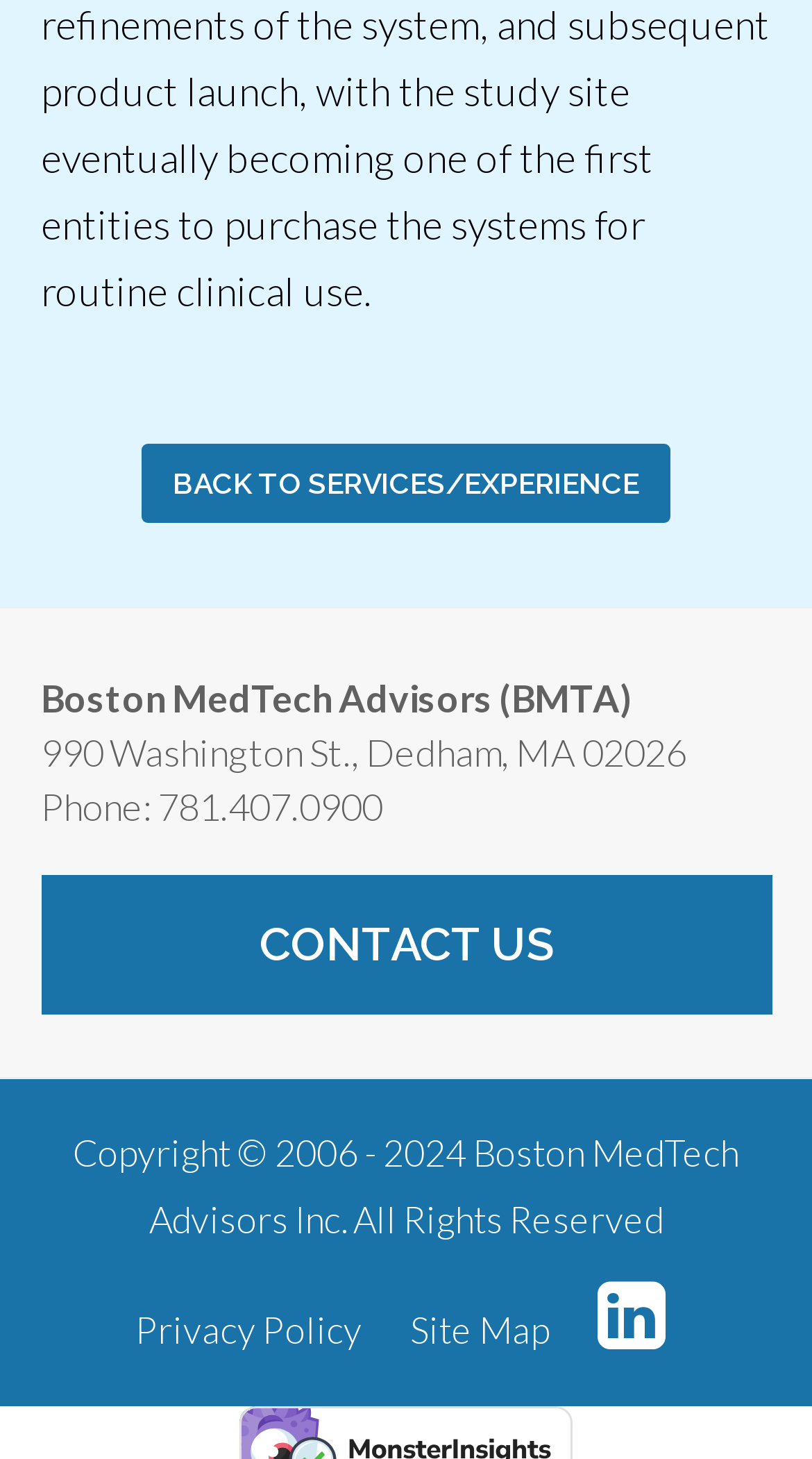What is the company name?
Look at the screenshot and respond with one word or a short phrase.

Boston MedTech Advisors